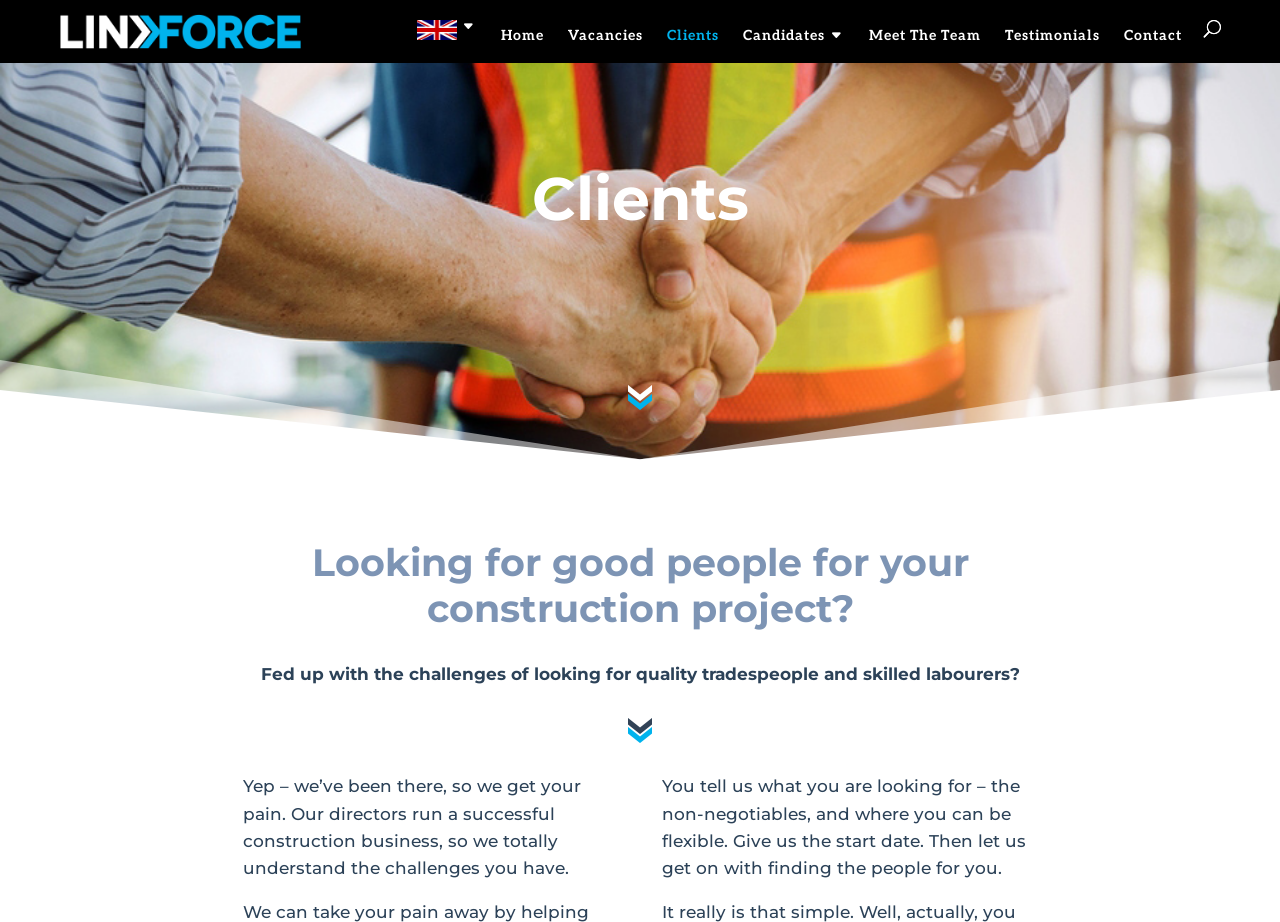Determine the bounding box coordinates of the clickable element necessary to fulfill the instruction: "Learn about 'Incorporating Biophilic Design Elements into Your Home'". Provide the coordinates as four float numbers within the 0 to 1 range, i.e., [left, top, right, bottom].

None